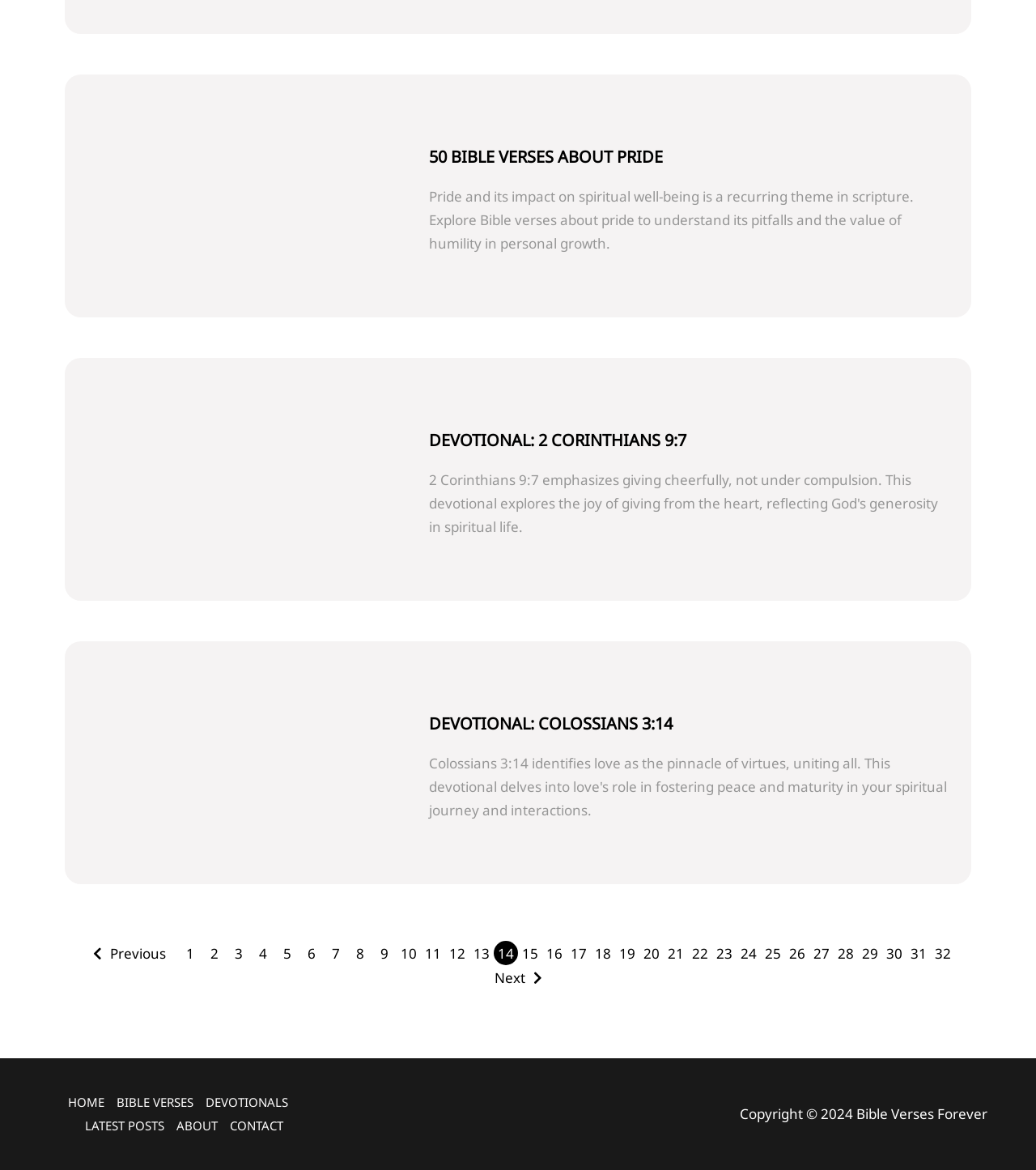What is the copyright year of the website?
Using the image as a reference, give an elaborate response to the question.

The copyright year of the website is 2024, as indicated by the static text 'Copyright © 2024 Bible Verses Forever' at the bottom of the page.